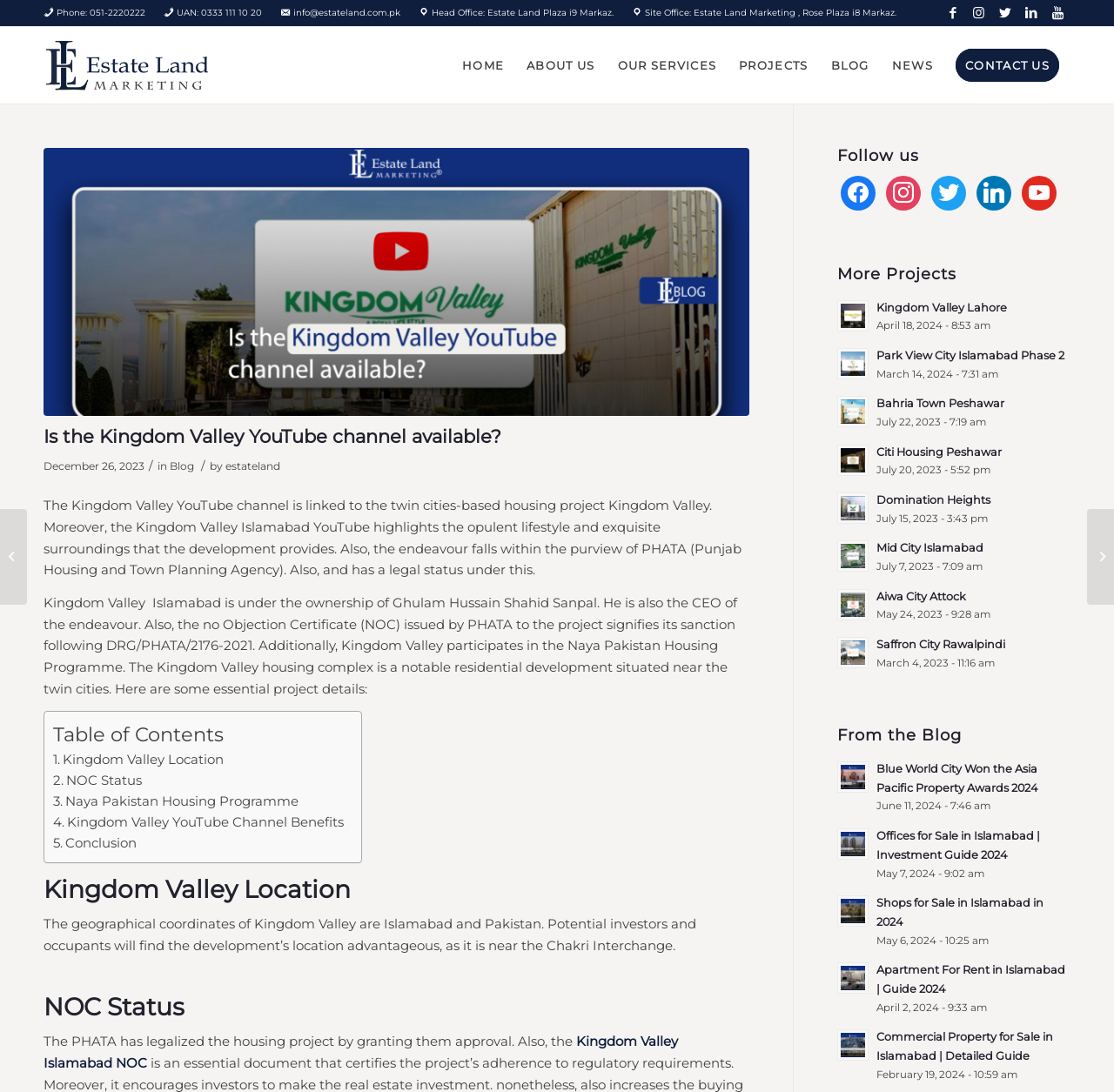Generate a comprehensive description of the webpage content.

The webpage is about the Kingdom Valley YouTube channel, which is linked to a housing project in Islamabad, Pakistan. At the top of the page, there are social media links to Facebook, Instagram, Twitter, LinkedIn, and YouTube. Below these links, there is a phone number, UAN, and email address, followed by the head office and site office addresses.

The main content of the page is divided into sections. The first section has a heading "Is the Kingdom Valley YouTube channel available?" and provides information about the channel, including its connection to the Kingdom Valley housing project and its legal status under PHATA (Punjab Housing and Town Planning Agency).

Below this section, there is a table of contents with links to different sections of the page, including "Kingdom Valley Location", "NOC Status", "Naya Pakistan Housing Programme", "Kingdom Valley YouTube Channel Benefits", and "Conclusion".

The "Kingdom Valley Location" section provides information about the geographical coordinates of the project, which is located near the Chakri Interchange in Islamabad. The "NOC Status" section mentions that the project has been legalized by PHATA.

On the right side of the page, there are several sections, including "Follow us" with social media links, "More Projects" with links to other projects such as Kingdom Valley Lahore, Park View City Phase 2, and Bahria Town Peshawar, and "From the Blog" with links to blog posts about real estate and property investment.

At the bottom of the page, there is a link to a news article about planning to convert Pindi into a business hub.